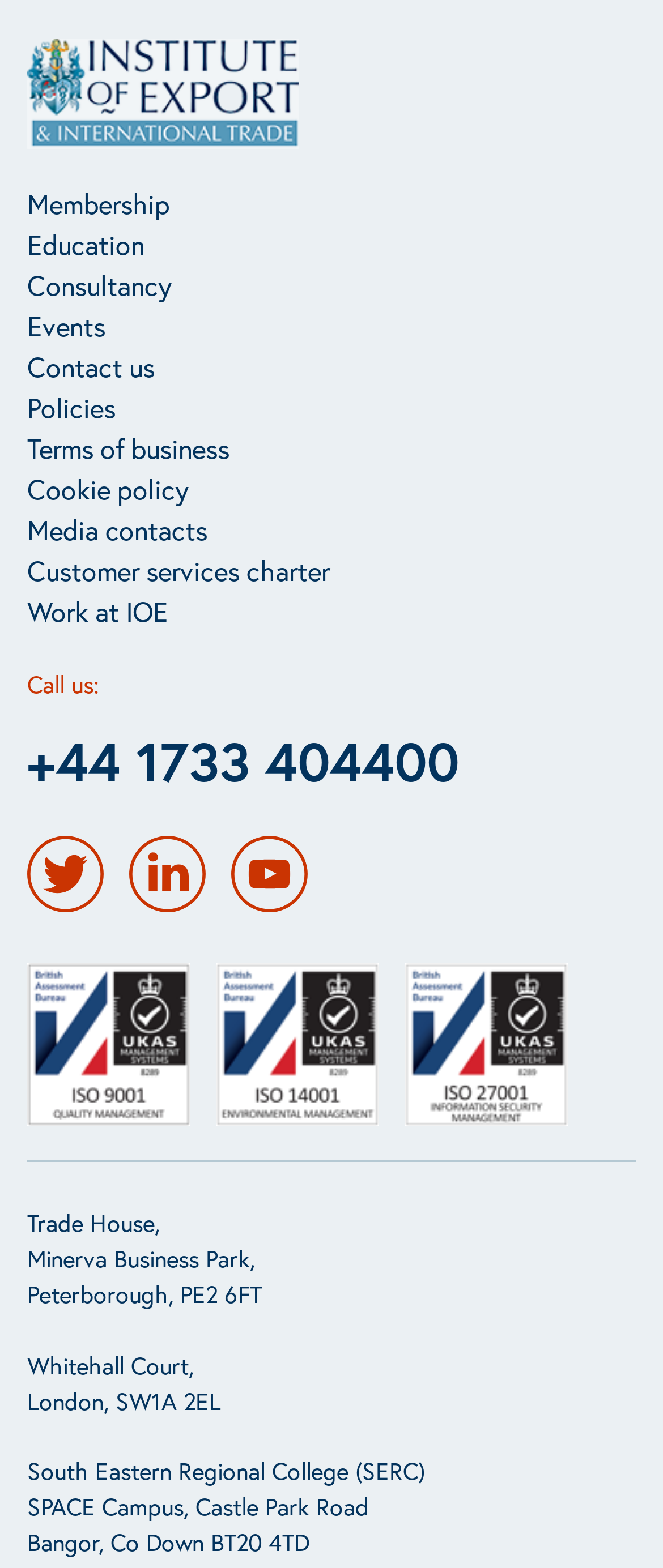Kindly determine the bounding box coordinates for the area that needs to be clicked to execute this instruction: "View ISO 9001 certification".

[0.041, 0.615, 0.287, 0.719]